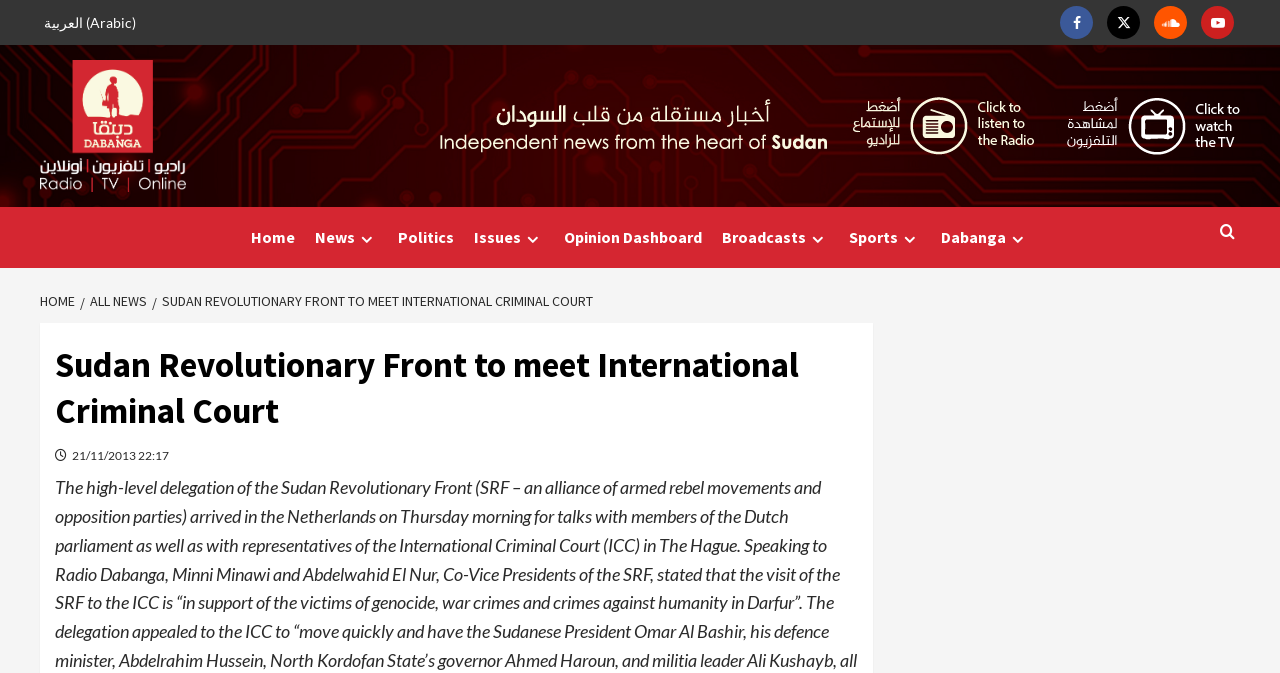What is the date of the news article?
Relying on the image, give a concise answer in one word or a brief phrase.

21/11/2013